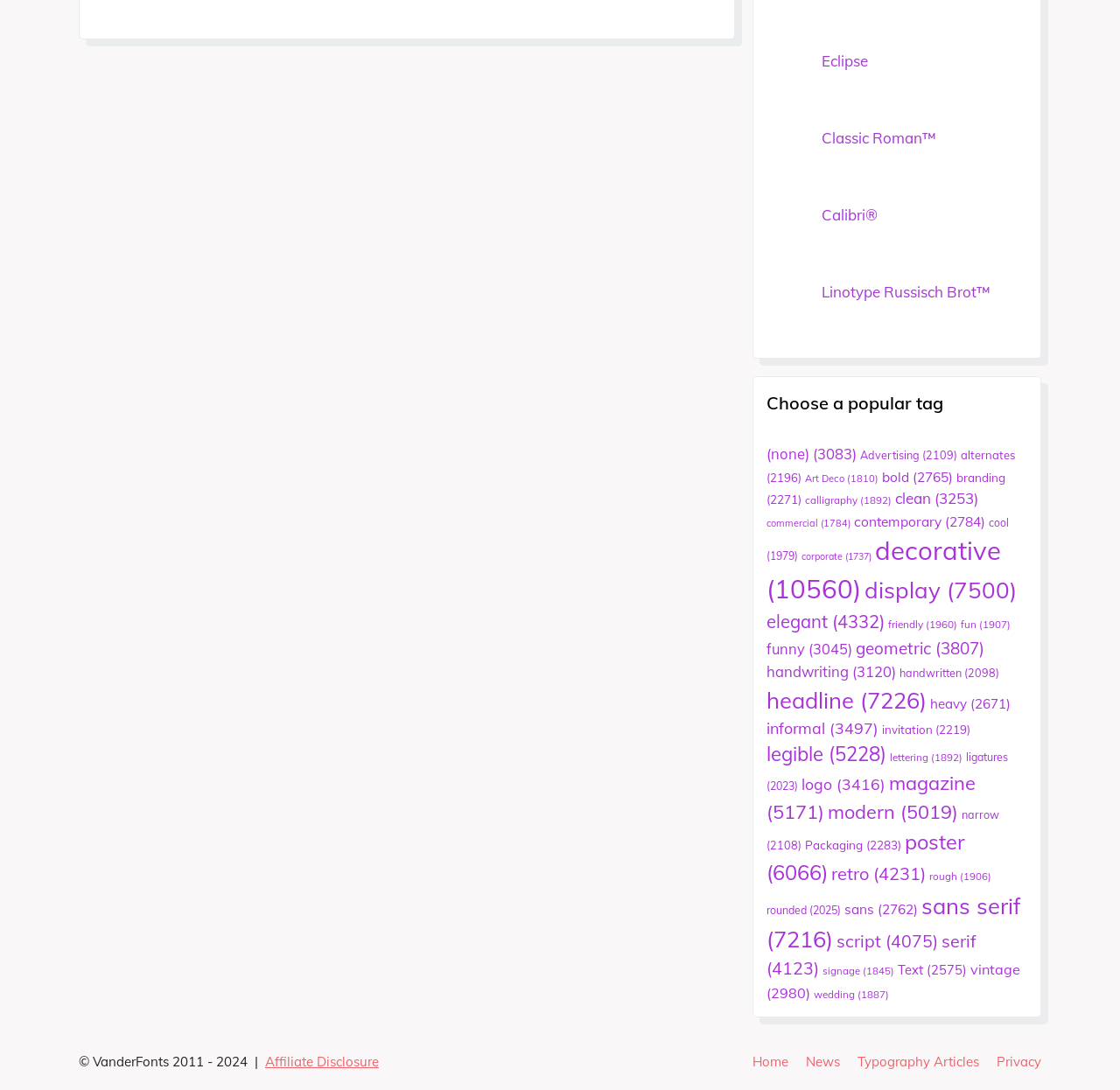Use the details in the image to answer the question thoroughly: 
What is the category with the most items?

The category with the most items is 'decorative' with 10,560 items, which is indicated by the StaticText element '(10560)' located next to the 'decorative' link element with a bounding box of [0.684, 0.491, 0.894, 0.555].